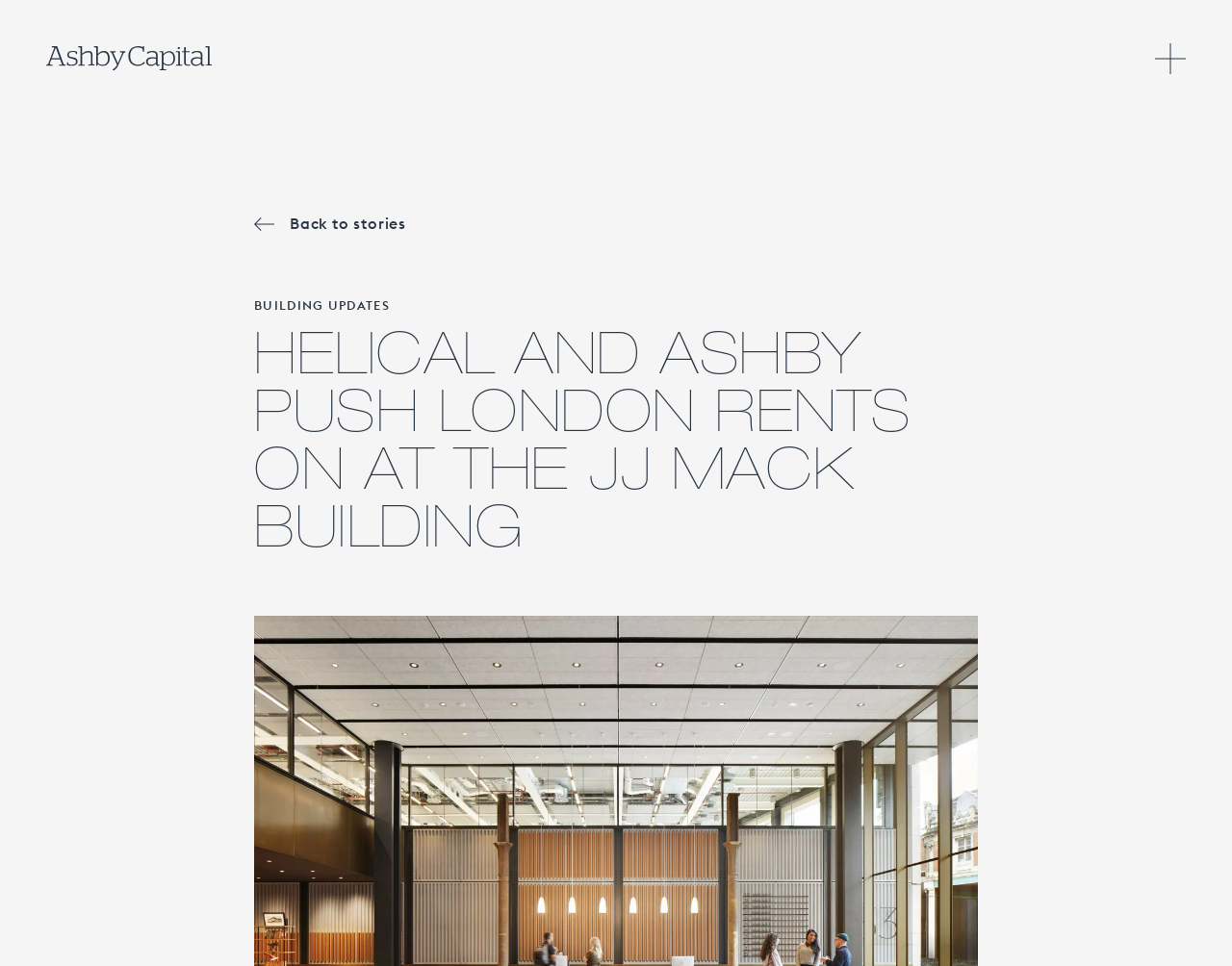Provide an in-depth description of the elements and layout of the webpage.

The webpage appears to be an article or news page about Helical and Ashby pushing London rents at The JJ Mack Building. At the top left corner, there is a logo of AshbyCapital, which is an image. To the right of the logo, there is a main navigation menu with an "Open navigation" button. 

Below the navigation menu, there is a heading that summarizes the content of the page, stating "HELICAL AND ASHBY PUSH LONDON RENTS ON AT THE JJ MACK BUILDING". 

On the same level as the heading, there are two links: "Back to stories" with an accompanying image, and "BUILDING UPDATES". The "Back to stories" link is located to the left of the "BUILDING UPDATES" link.